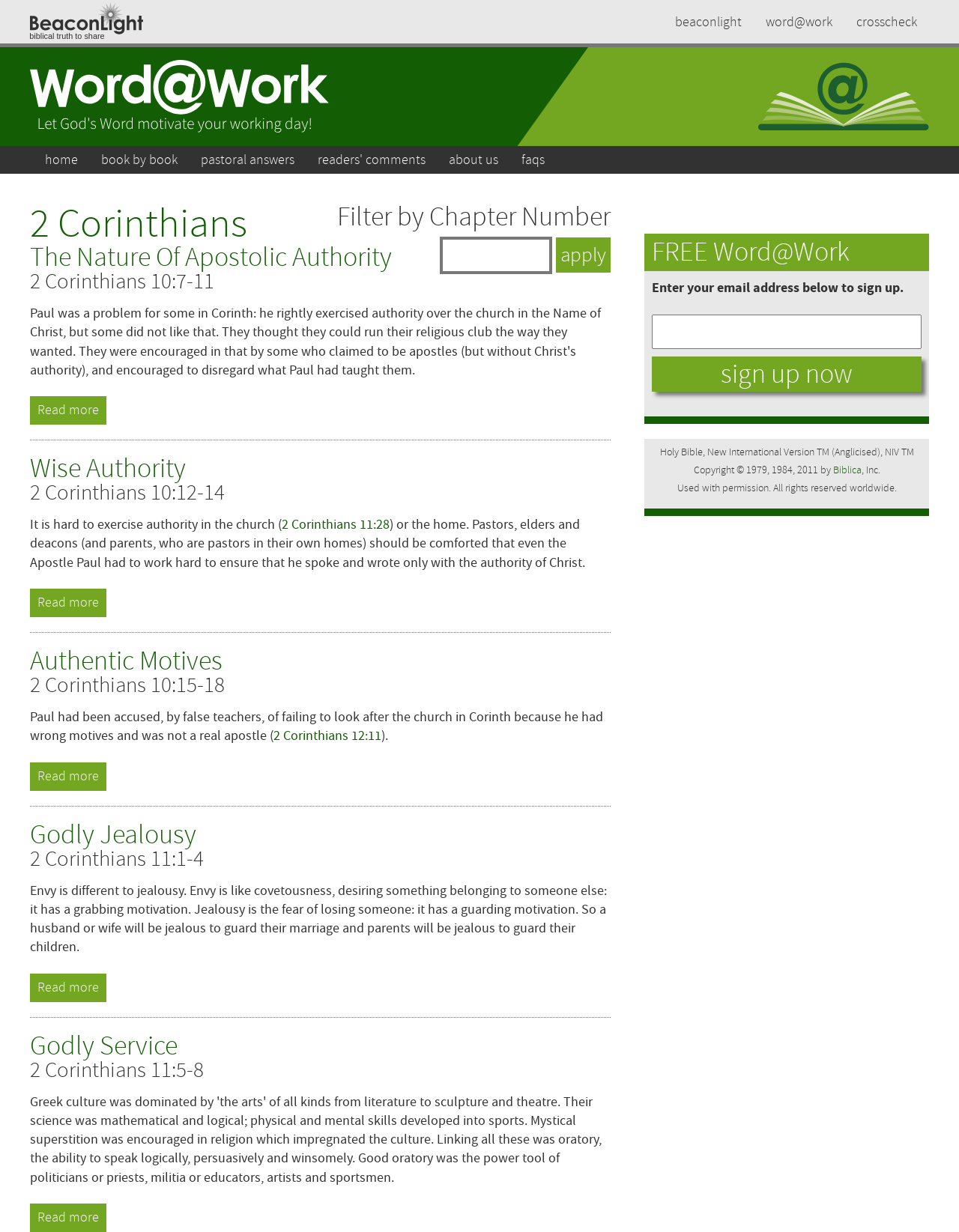Specify the bounding box coordinates of the area that needs to be clicked to achieve the following instruction: "Get more 'Additional information'".

None